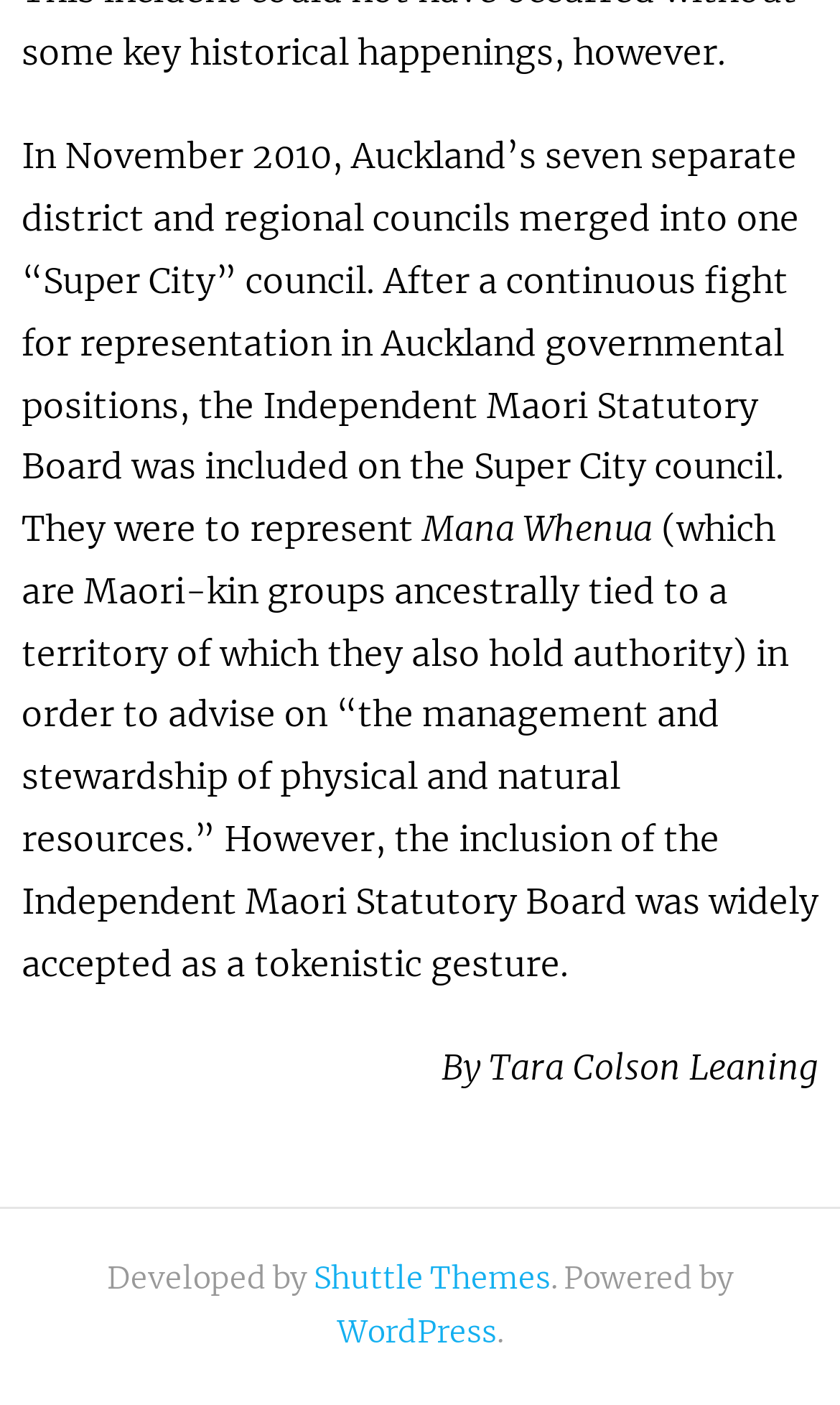What is the name of the theme developer?
Please use the image to provide a one-word or short phrase answer.

Shuttle Themes